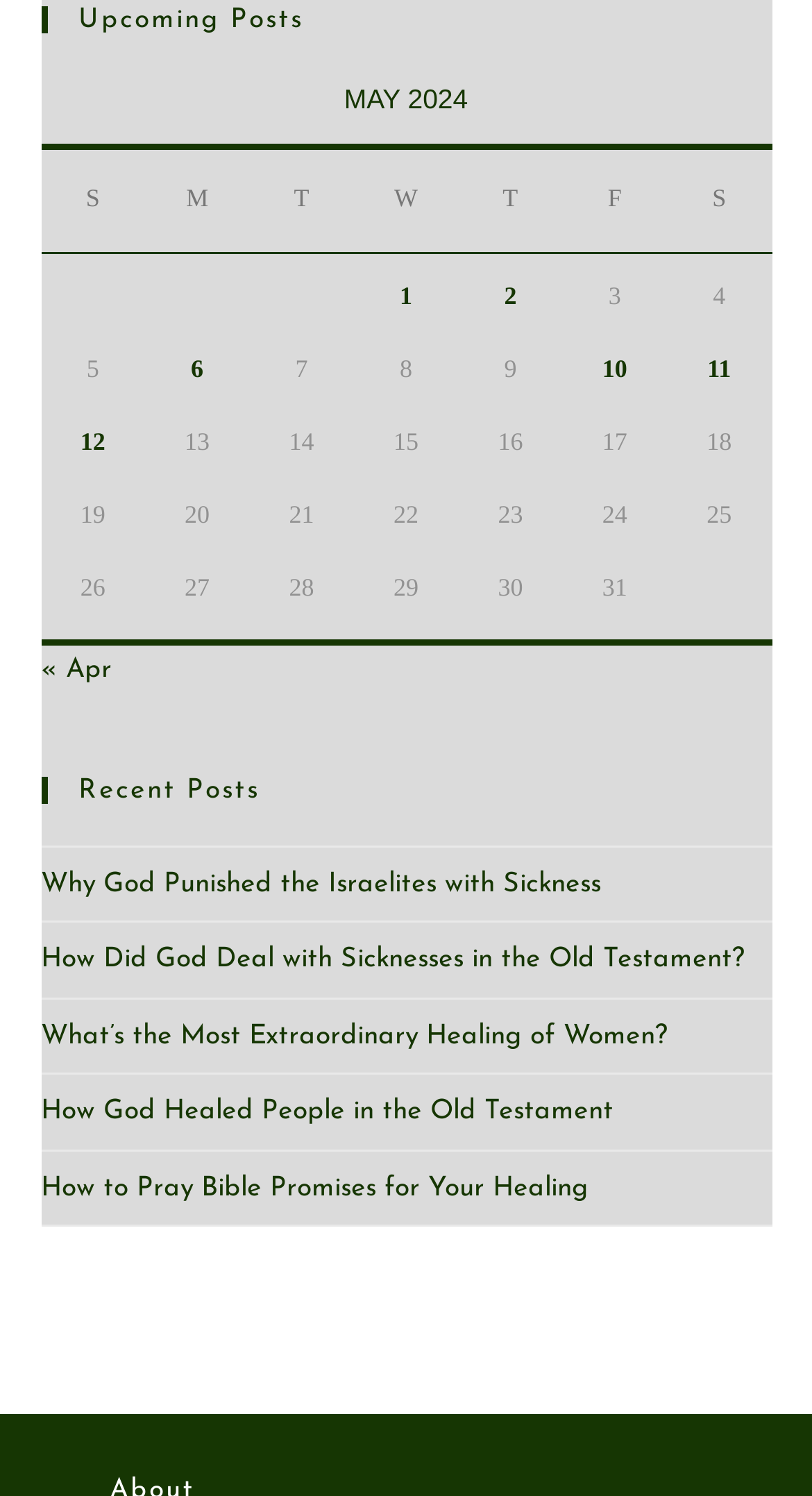Specify the bounding box coordinates of the region I need to click to perform the following instruction: "Read 'Why God Punished the Israelites with Sickness'". The coordinates must be four float numbers in the range of 0 to 1, i.e., [left, top, right, bottom].

[0.05, 0.582, 0.74, 0.6]